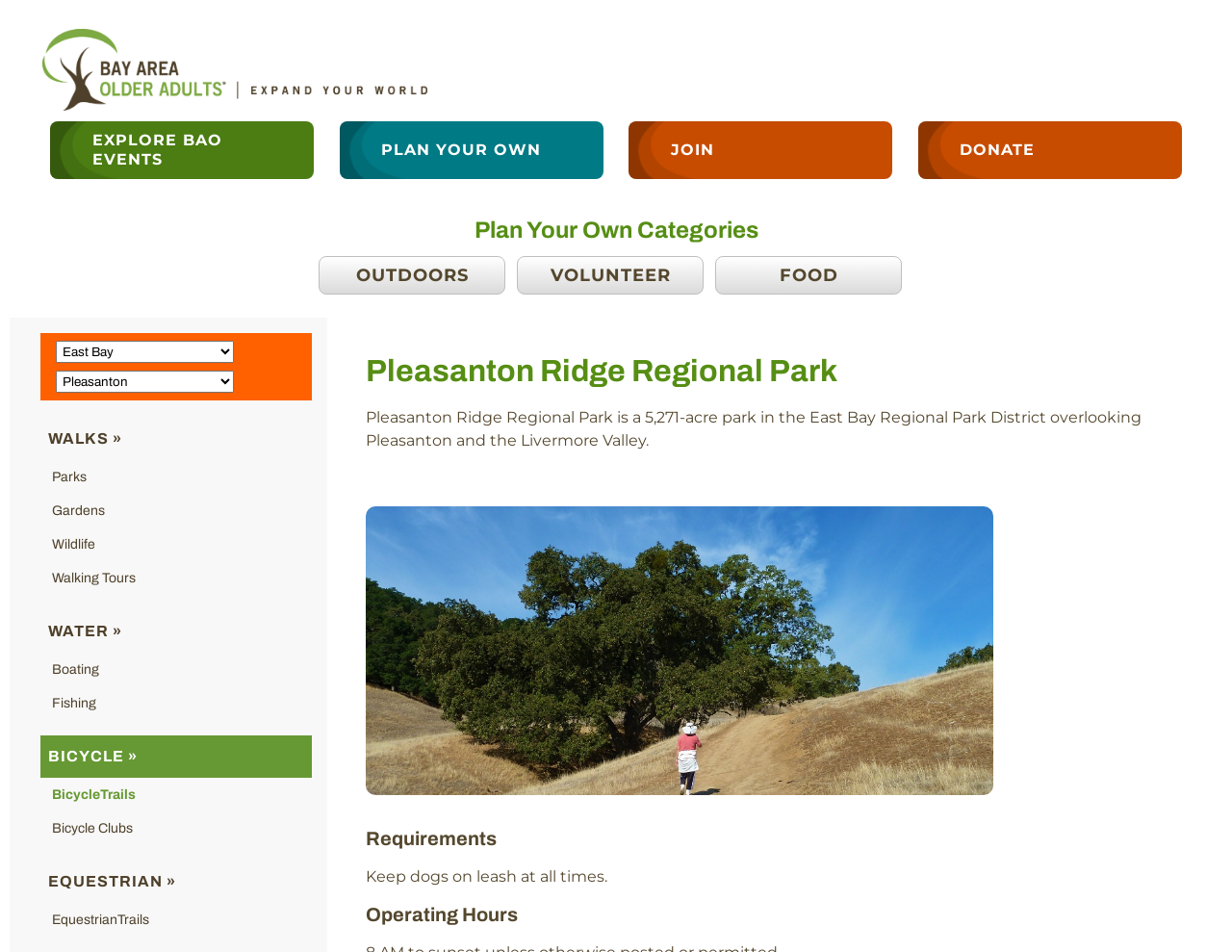What is the purpose of the 'Plan Your Own' link?
Based on the screenshot, give a detailed explanation to answer the question.

The webpage has a link titled 'Plan Your Own' that is likely intended to allow users to plan their own activities or events. The link is positioned alongside other links such as 'EXPLORE BAO EVENTS' and 'JOIN', which suggests that it is related to planning or organizing activities.